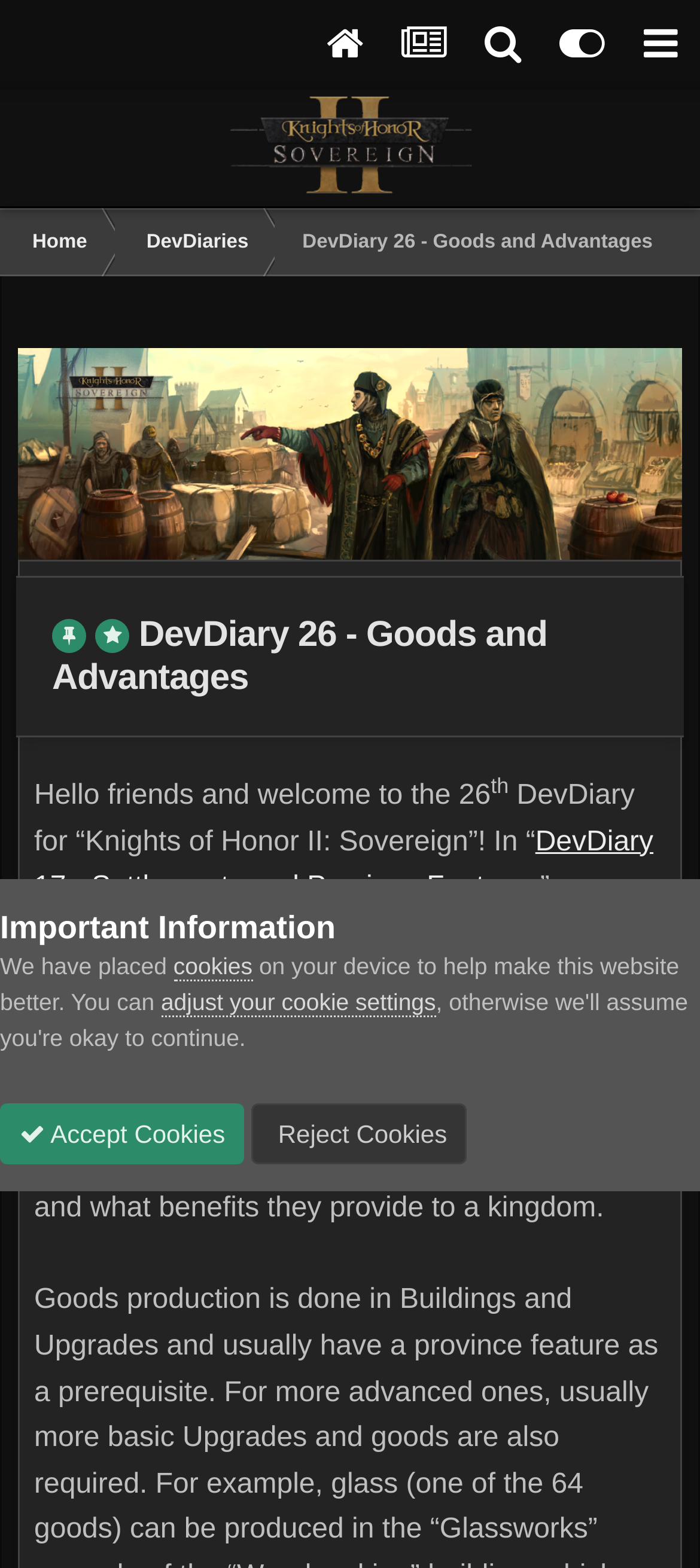Identify the bounding box coordinates for the element that needs to be clicked to fulfill this instruction: "View the 'About Us' page". Provide the coordinates in the format of four float numbers between 0 and 1: [left, top, right, bottom].

None